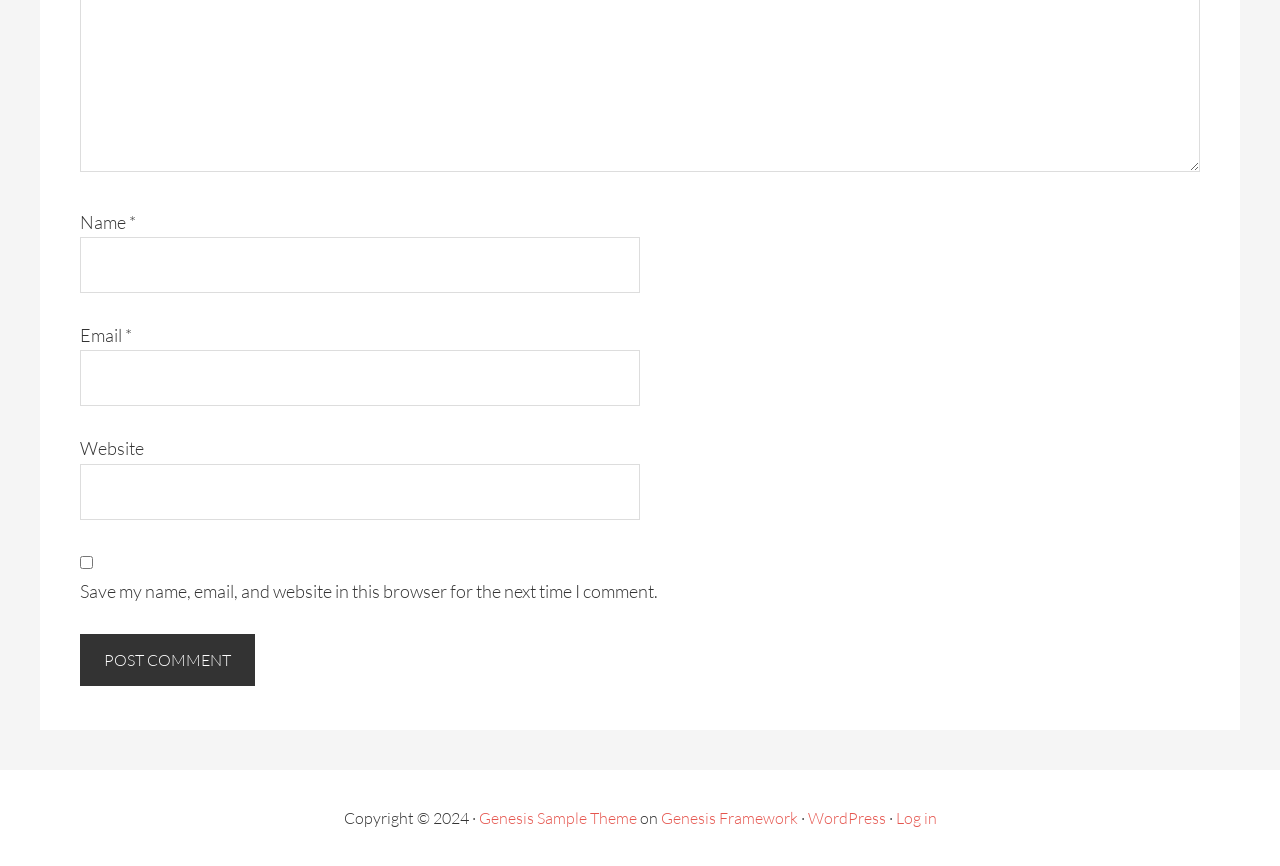What is the copyright year mentioned?
Give a single word or phrase answer based on the content of the image.

2024